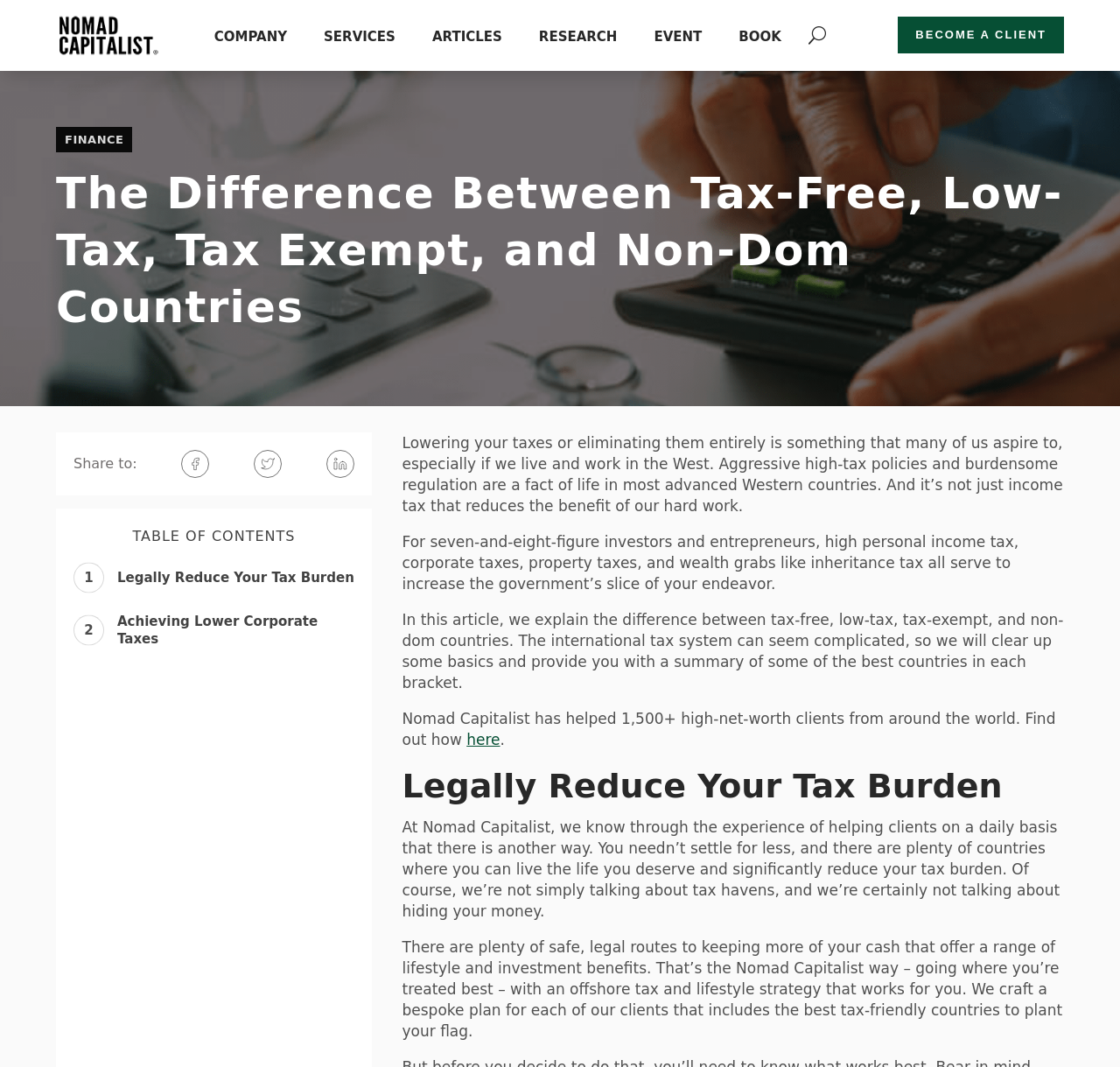Please reply to the following question using a single word or phrase: 
How many social media sharing options are available?

3